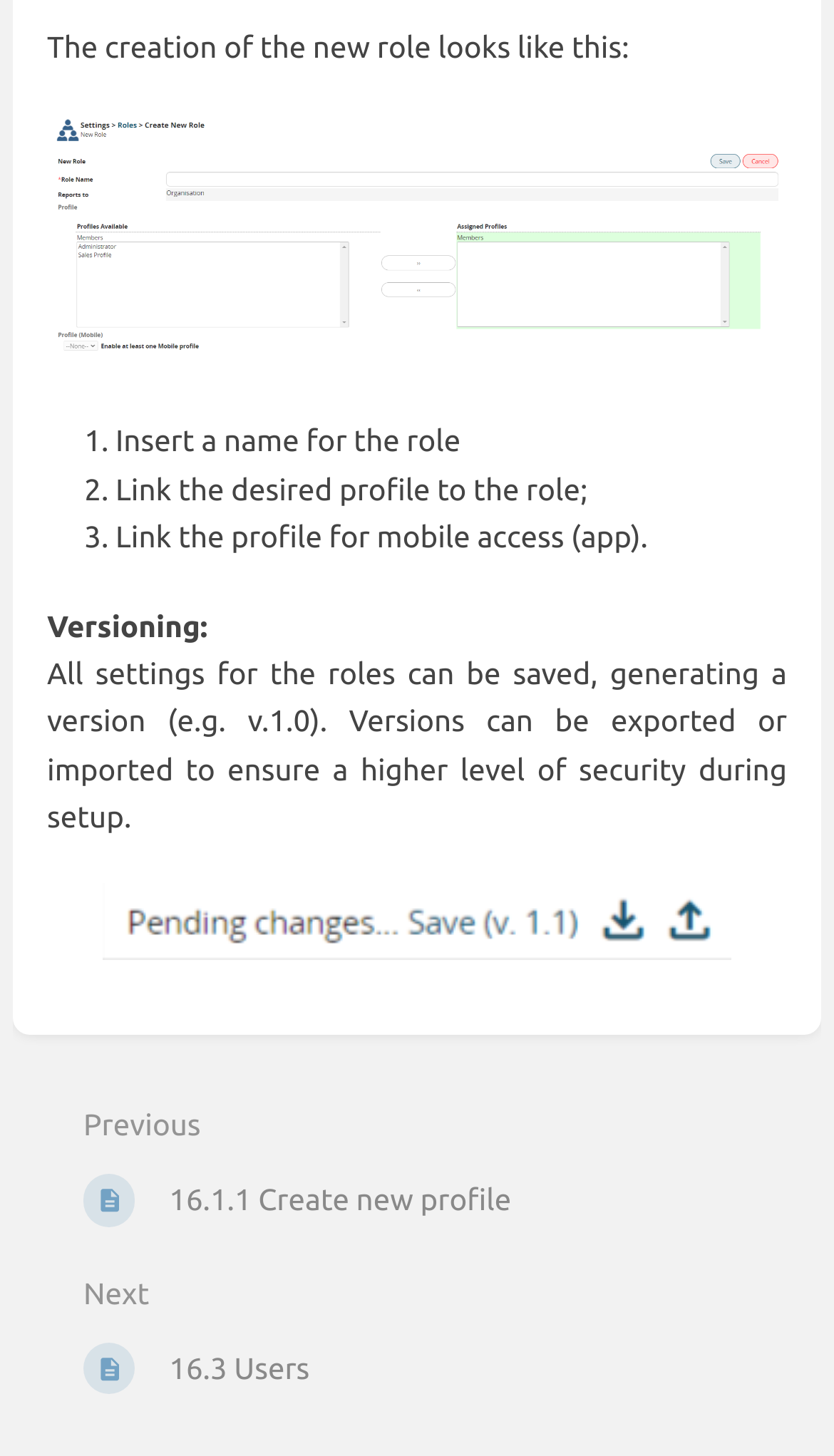Identify the bounding box for the UI element that is described as follows: "alt="16.2 [3].png"".

[0.056, 0.606, 0.944, 0.659]